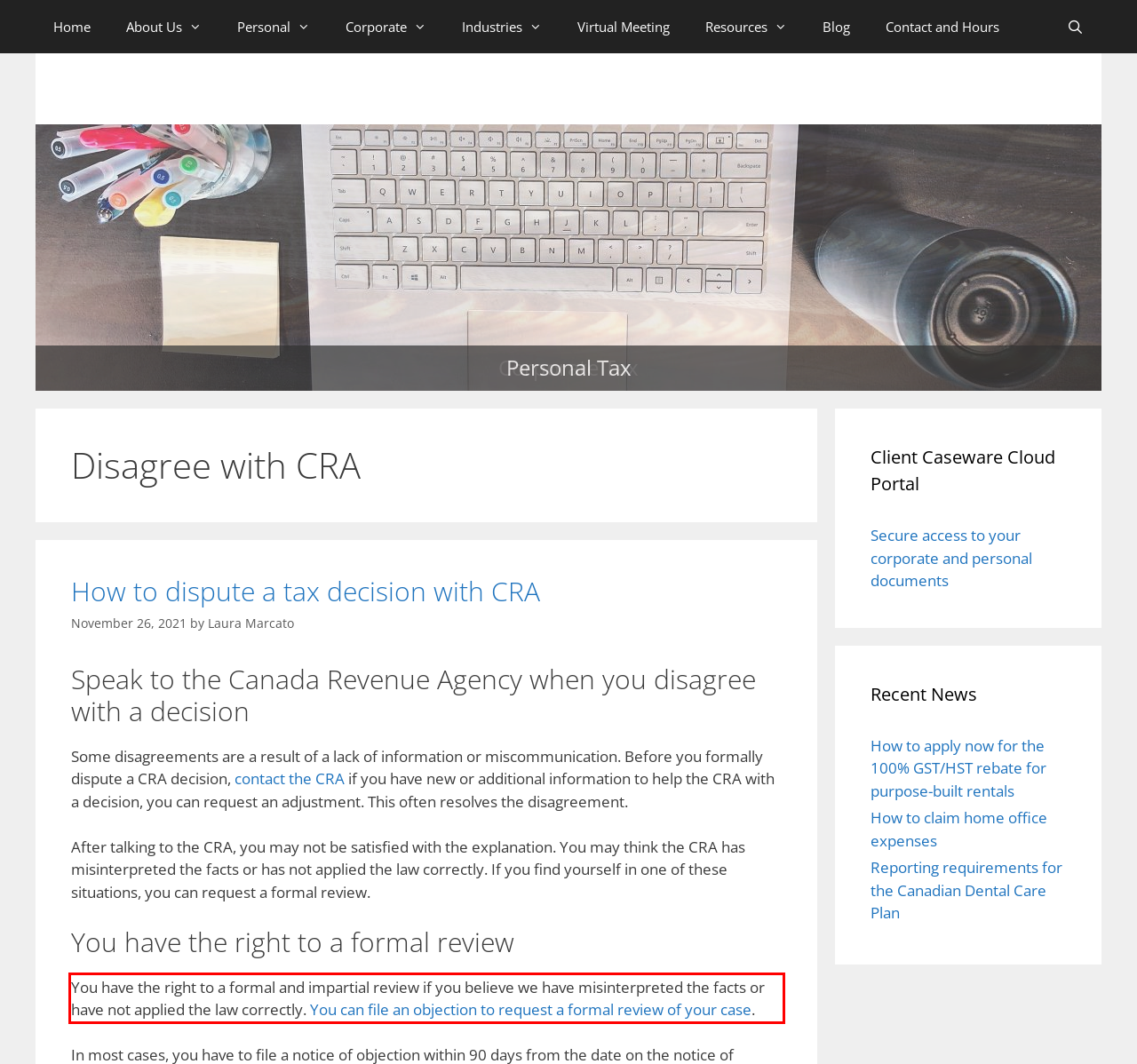Using the provided screenshot of a webpage, recognize and generate the text found within the red rectangle bounding box.

You have the right to a formal and impartial review if you believe we have misinterpreted the facts or have not applied the law correctly. You can file an objection to request a formal review of your case.